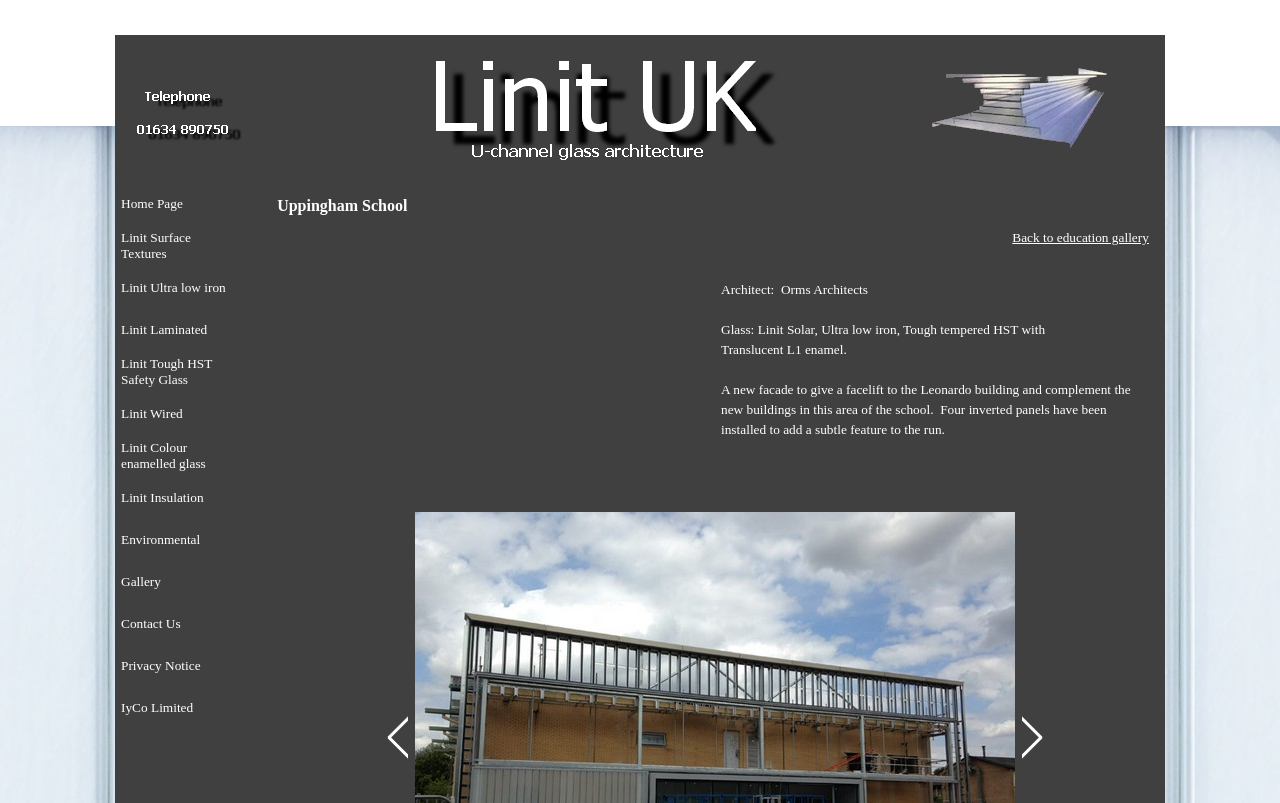Please identify the bounding box coordinates of the element's region that should be clicked to execute the following instruction: "Check the related article about Emilie Spire founder of Noala". The bounding box coordinates must be four float numbers between 0 and 1, i.e., [left, top, right, bottom].

None